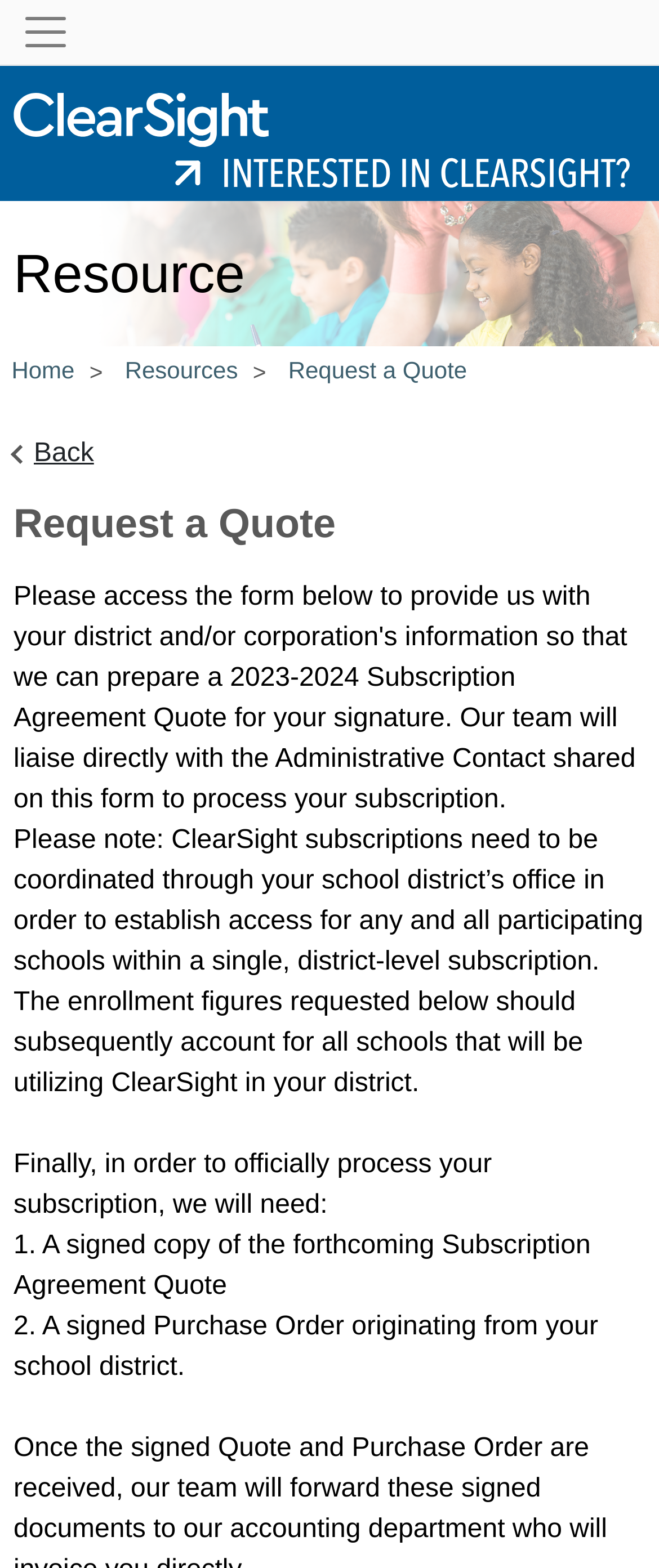How many steps are involved in requesting a quote?
Please provide a comprehensive answer based on the visual information in the image.

The webpage does not explicitly state the number of steps involved in requesting a quote, but it provides information on what is required to officially process a subscription and what the enrollment figures should account for.